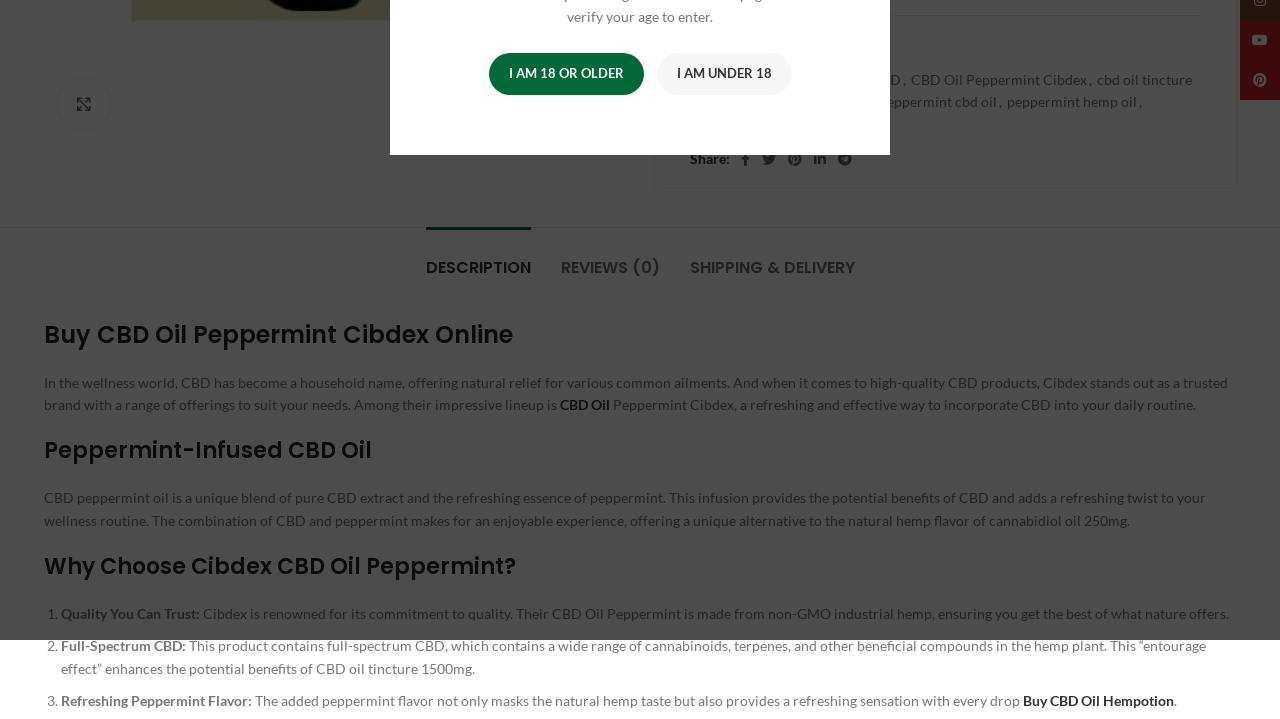Extract the bounding box coordinates for the UI element described by the text: "parent_node: Share: aria-label="Twitter social link"". The coordinates should be in the form of [left, top, right, bottom] with values between 0 and 1.

[0.591, 0.203, 0.611, 0.239]